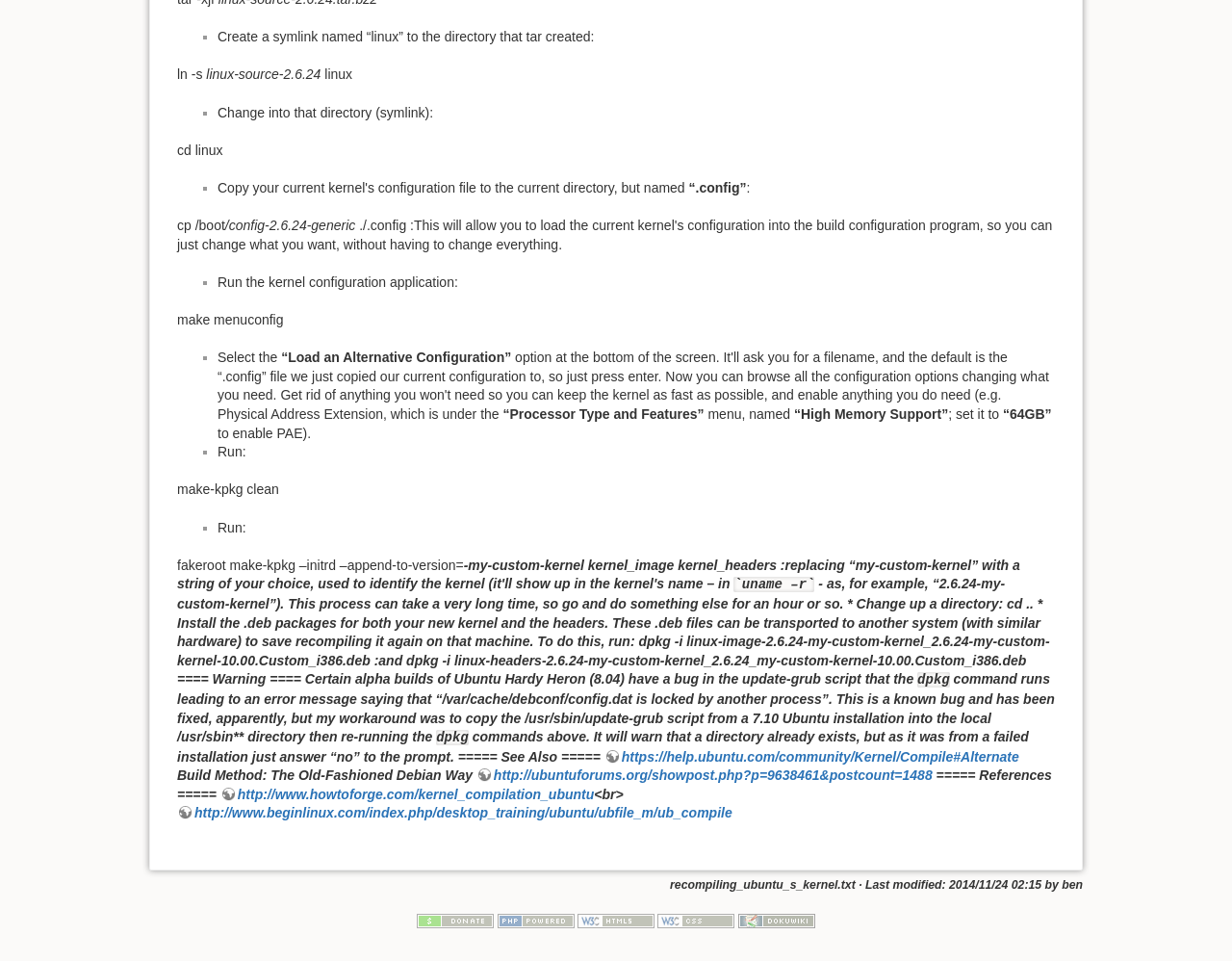From the webpage screenshot, predict the bounding box coordinates (top-left x, top-left y, bottom-right x, bottom-right y) for the UI element described here: title="Powered by PHP"

[0.404, 0.95, 0.466, 0.964]